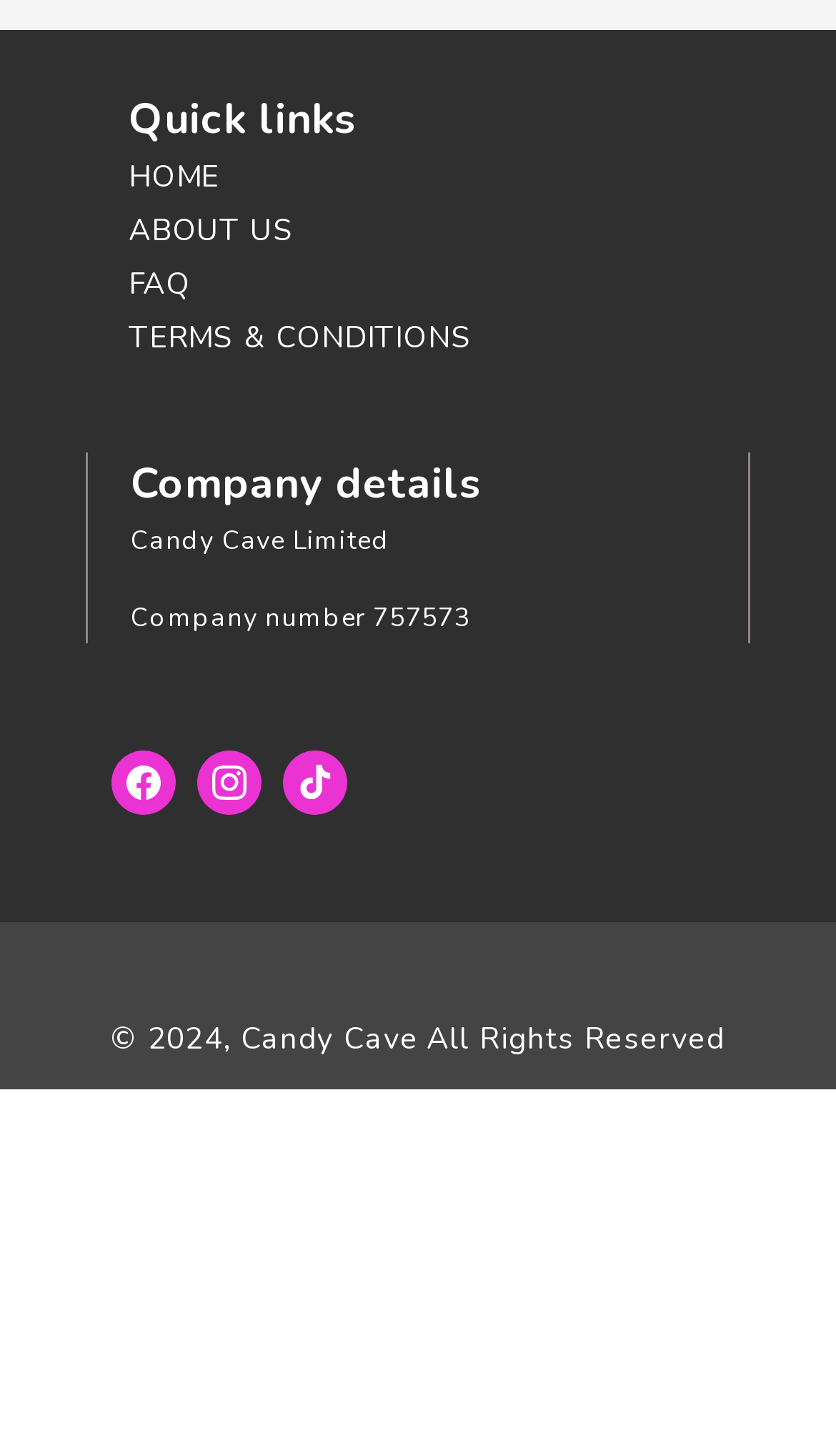Can you provide the bounding box coordinates for the element that should be clicked to implement the instruction: "go to home page"?

[0.154, 0.103, 0.846, 0.14]